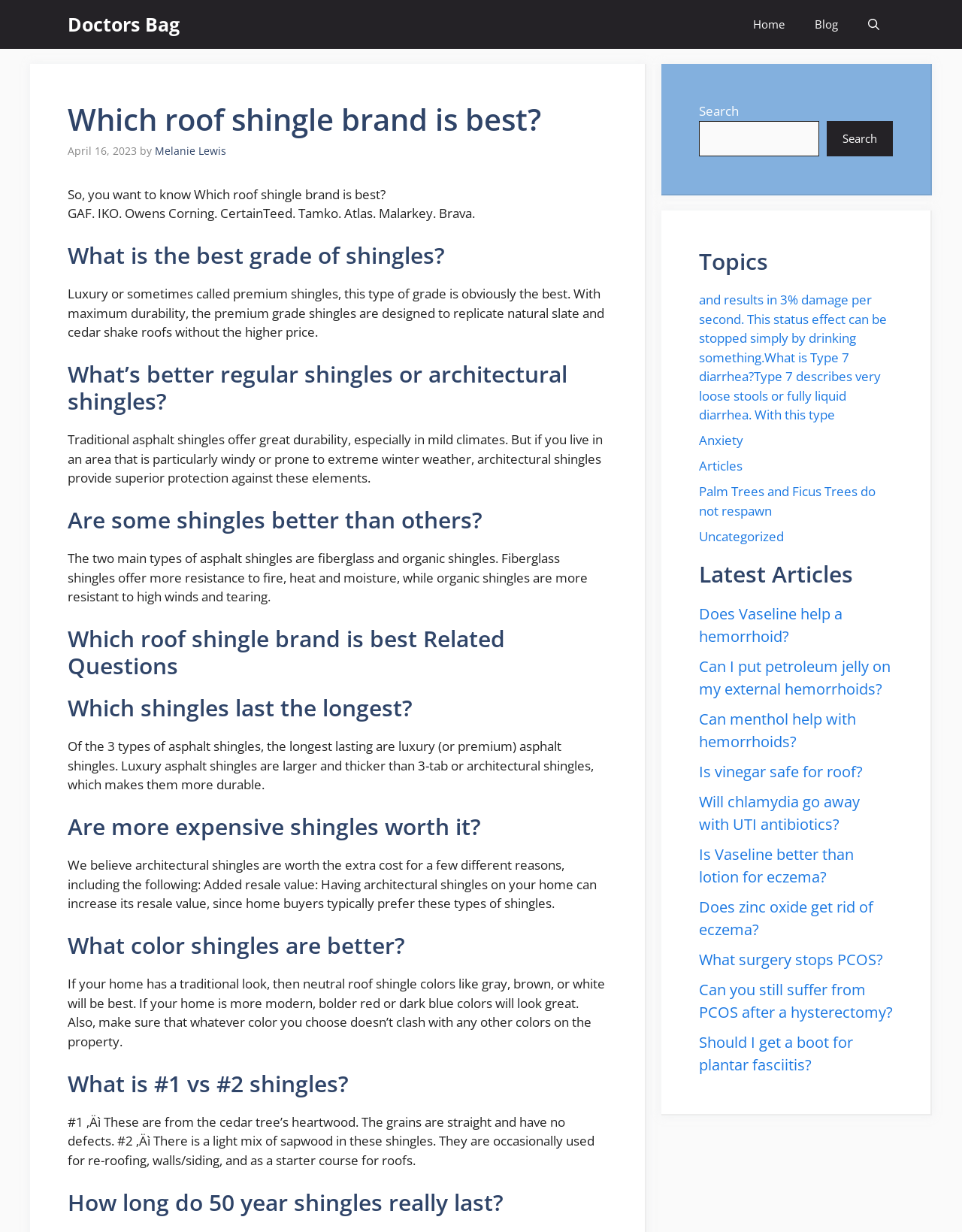What is the date of the article?
Please use the visual content to give a single word or phrase answer.

April 16, 2023